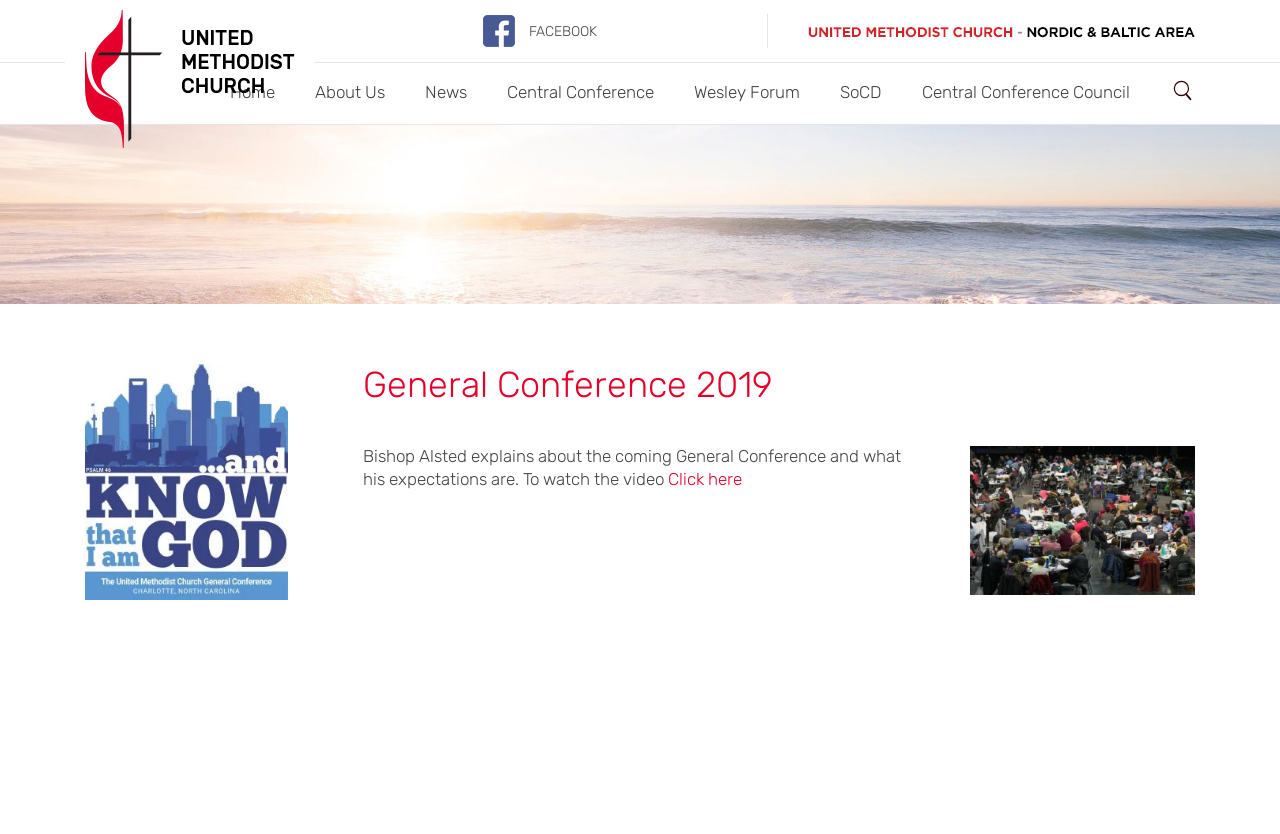What is the name of the church?
Utilize the image to construct a detailed and well-explained answer.

I determined the answer by looking at the link with the text 'United Methodist Church - Nordic & Baltc Area' which suggests that the church being referred to is the United Methodist Church.